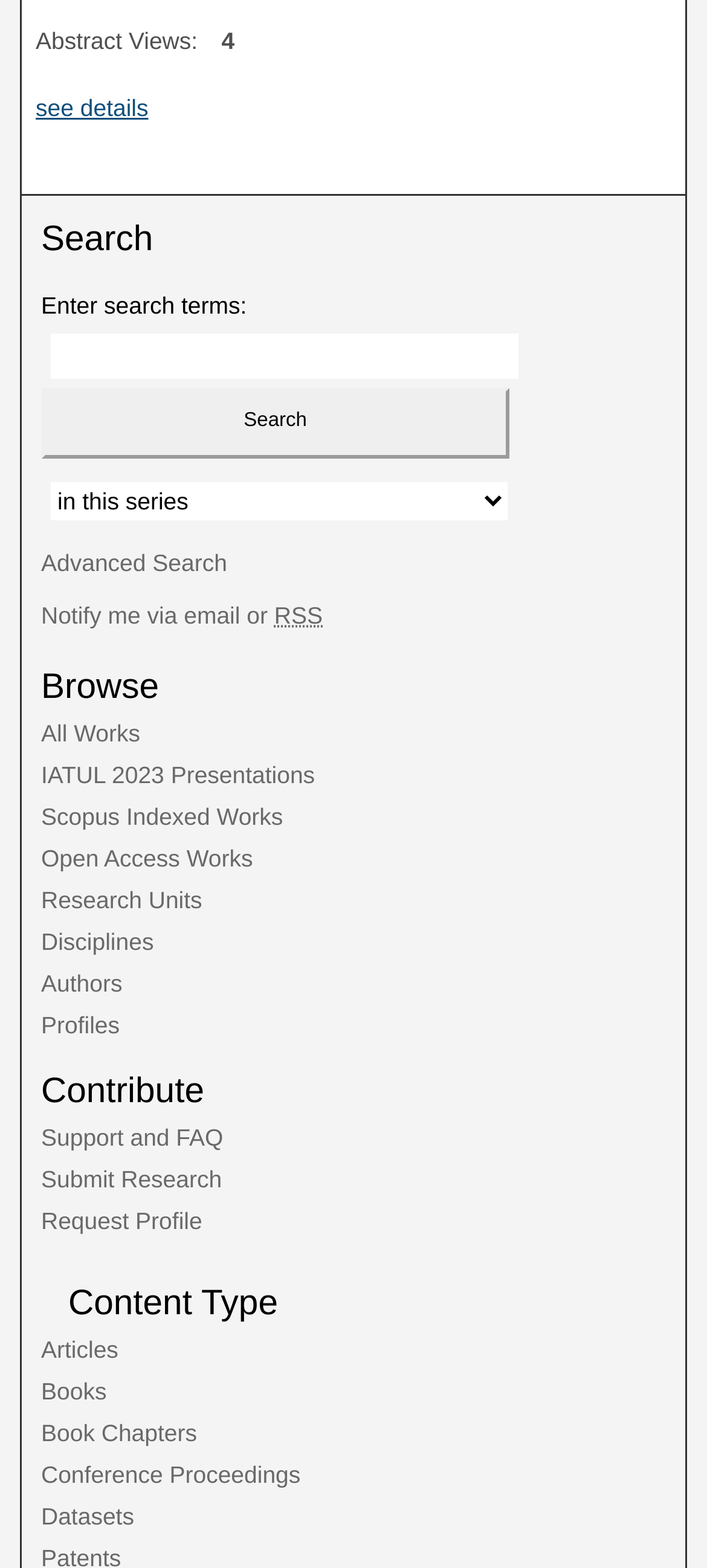What is the text of the first heading?
By examining the image, provide a one-word or phrase answer.

Search